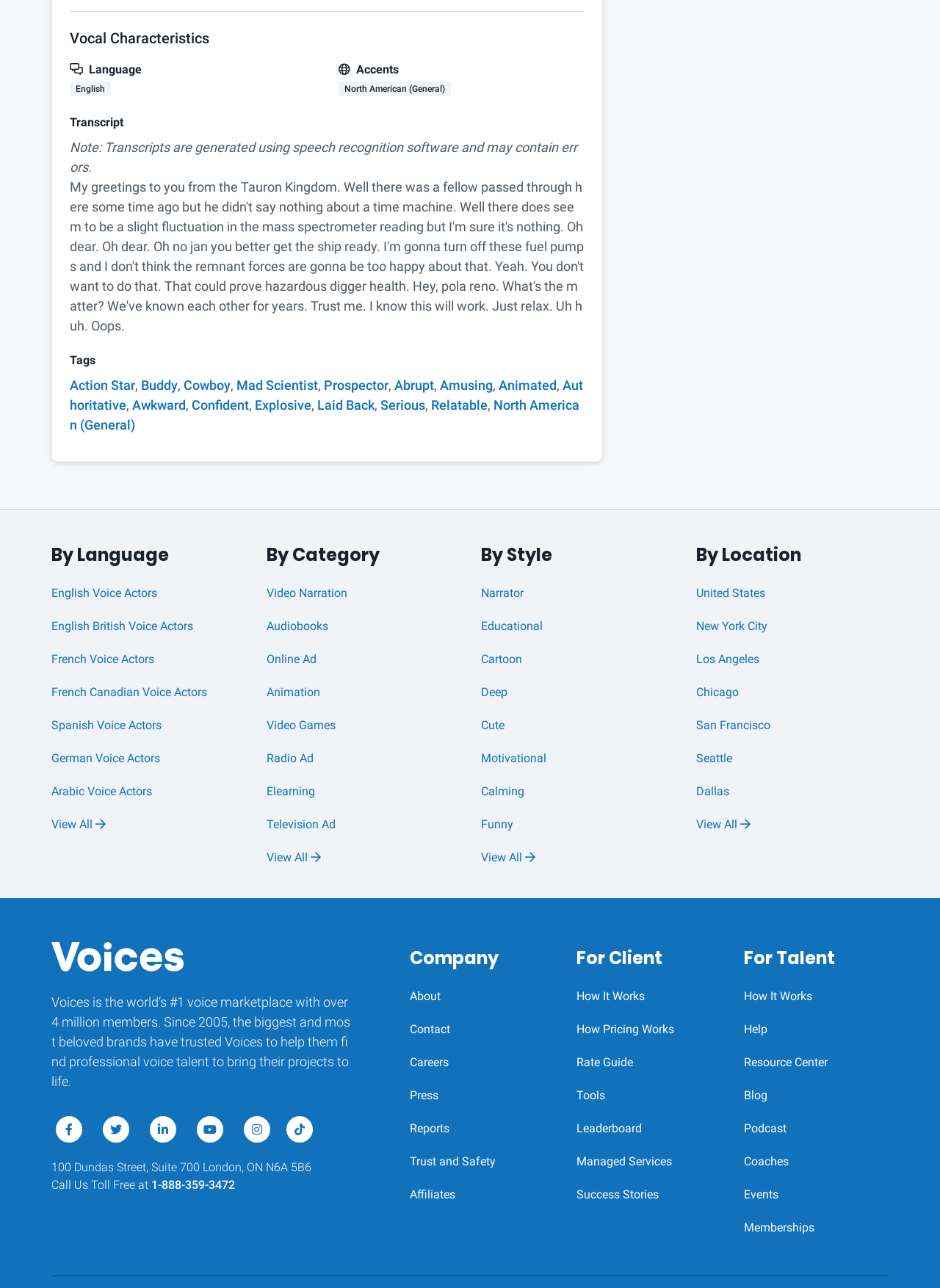Specify the bounding box coordinates (top-left x, top-left y, bottom-right x, bottom-right y) of the UI element in the screenshot that matches this description: How It Works

[0.791, 0.762, 0.87, 0.788]